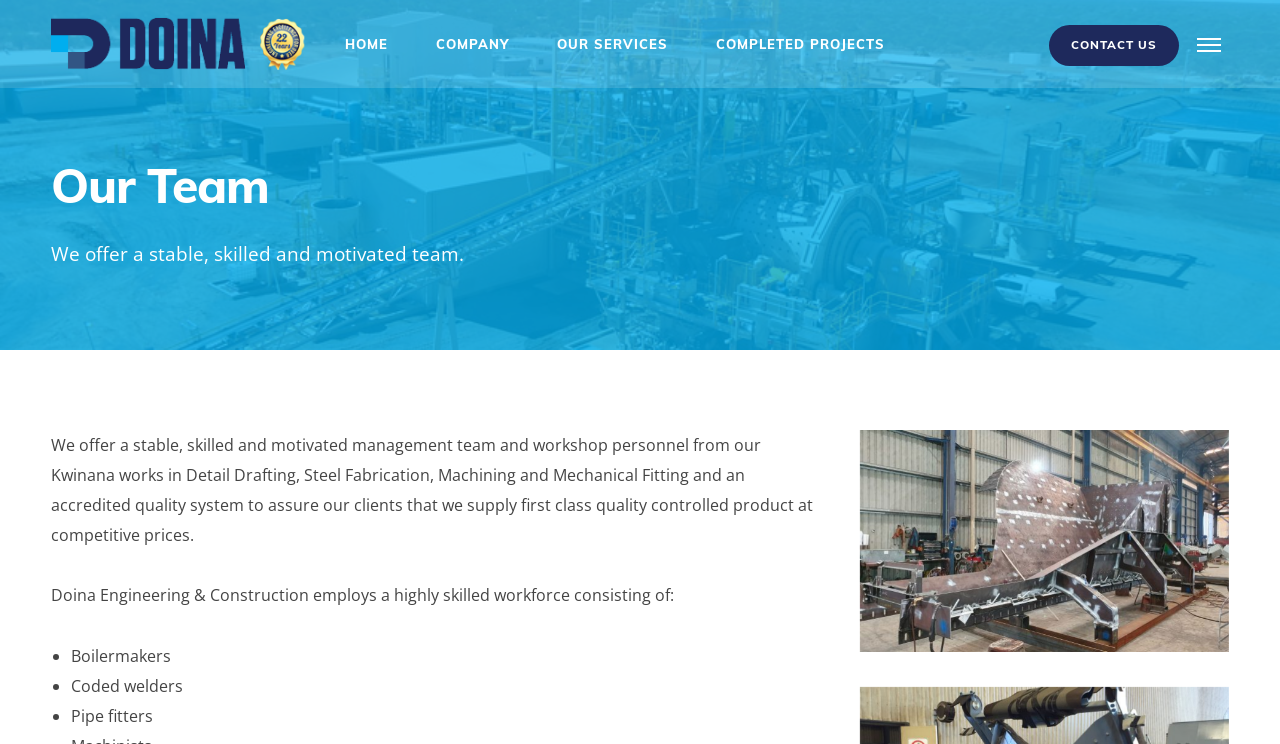Please identify the bounding box coordinates of the area that needs to be clicked to fulfill the following instruction: "view the team image."

[0.672, 0.578, 0.96, 0.876]